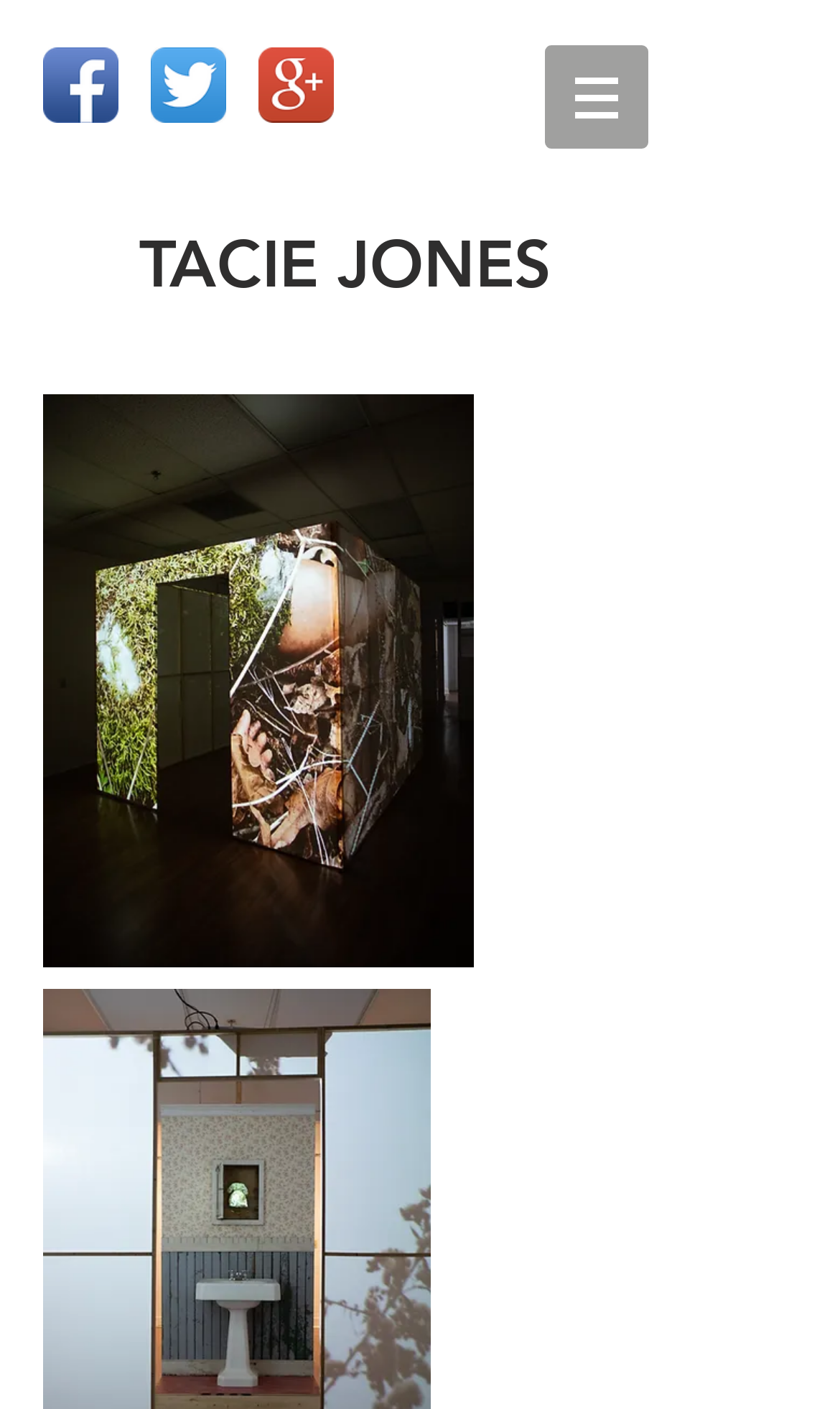Offer a detailed account of what is visible on the webpage.

The webpage is about Tacie Jones, specifically showcasing a daybed. At the top left, there is a social bar with three icons: Facebook, Twitter, and Google+, each with a corresponding image. Below the social bar, there is a navigation menu labeled "Site" with a button that has a popup menu, indicated by an image.

The main content of the webpage is centered around a large image of a daybed, which takes up most of the page. Above the image, there is a heading that reads "TACIE JONES" in bold font, with a link to the same text below it. The image of the daybed is positioned below the heading, taking up a significant portion of the page.